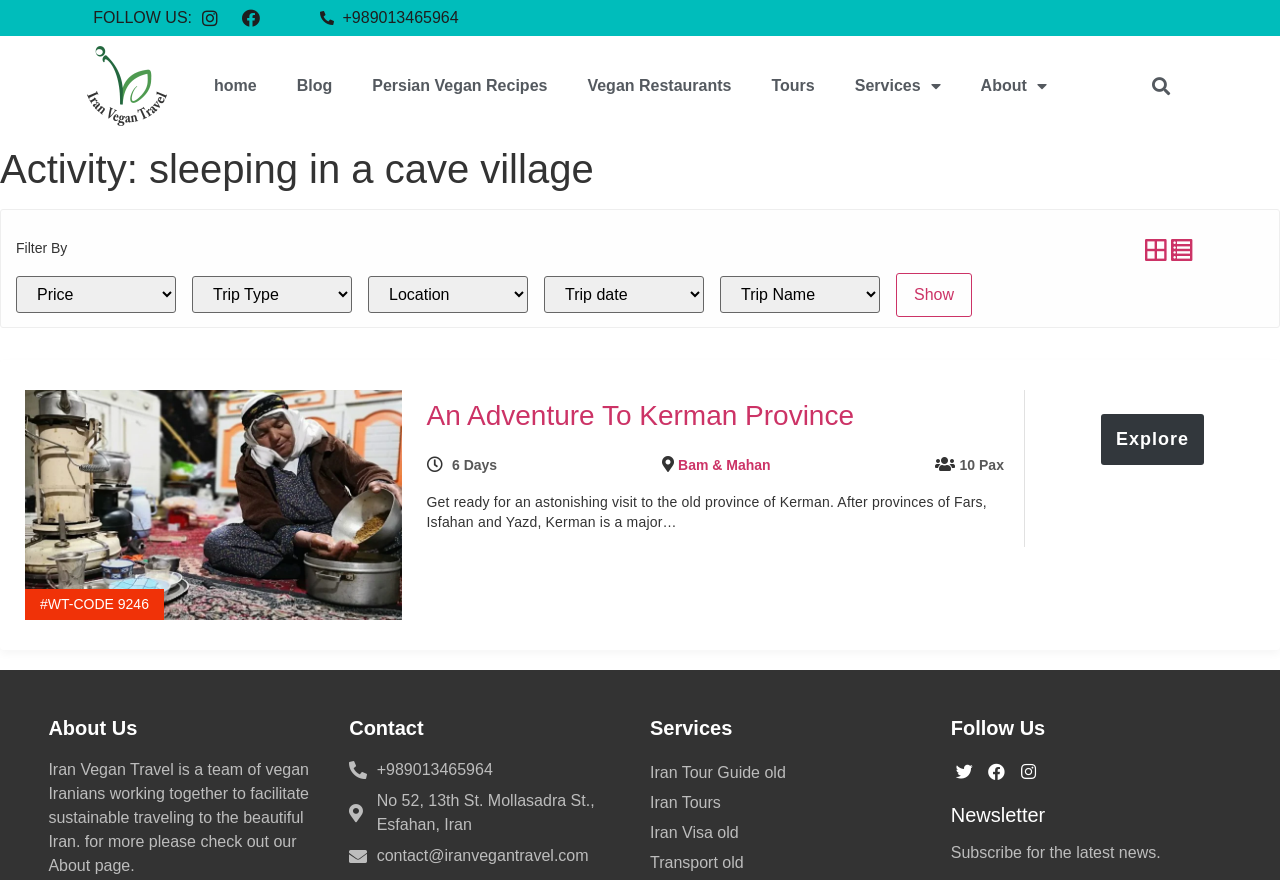Identify the bounding box coordinates for the region of the element that should be clicked to carry out the instruction: "Search for something". The bounding box coordinates should be four float numbers between 0 and 1, i.e., [left, top, right, bottom].

[0.891, 0.079, 0.92, 0.116]